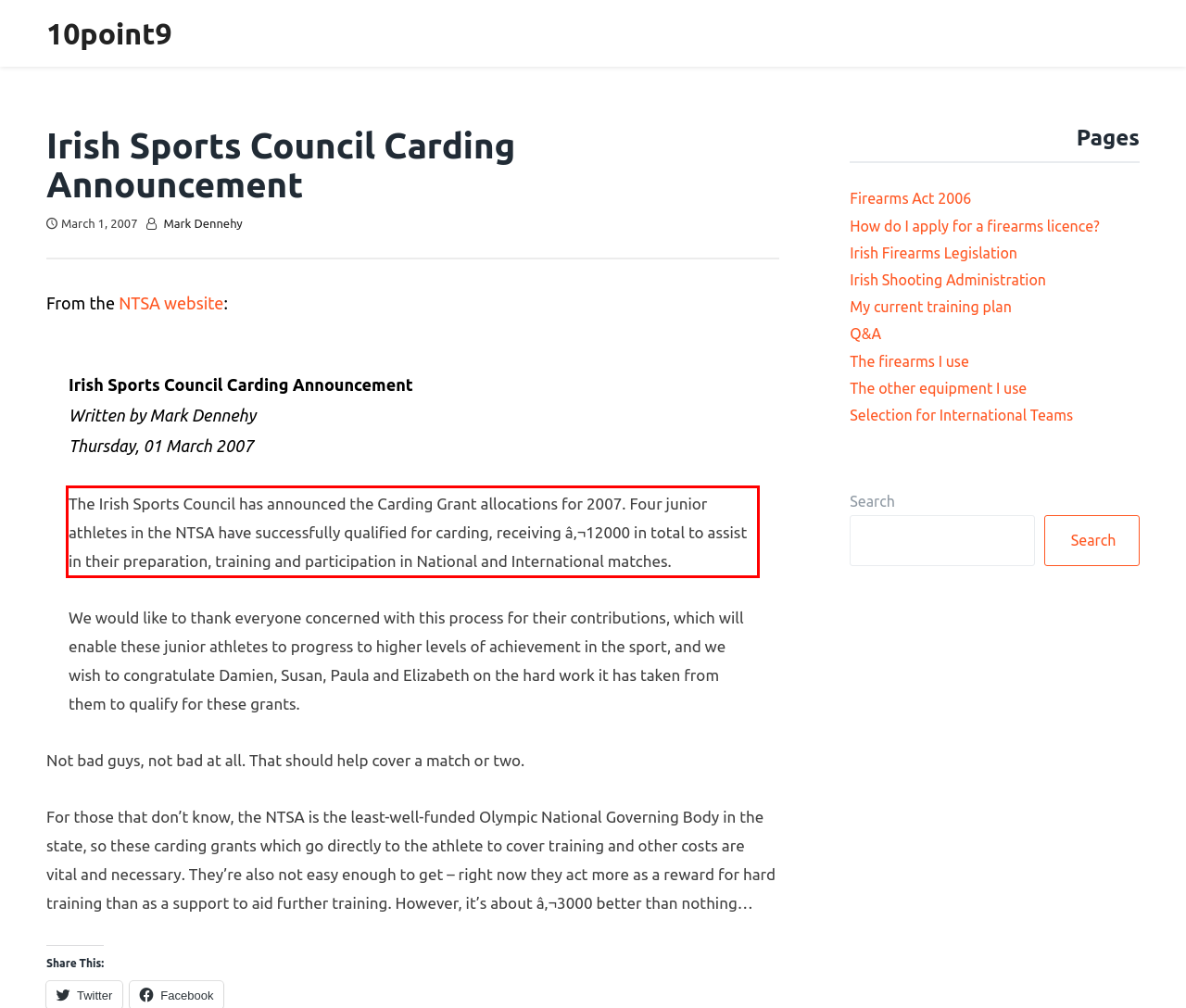You are presented with a screenshot containing a red rectangle. Extract the text found inside this red bounding box.

The Irish Sports Council has announced the Carding Grant allocations for 2007. Four junior athletes in the NTSA have successfully qualified for carding, receiving â‚¬12000 in total to assist in their preparation, training and participation in National and International matches.